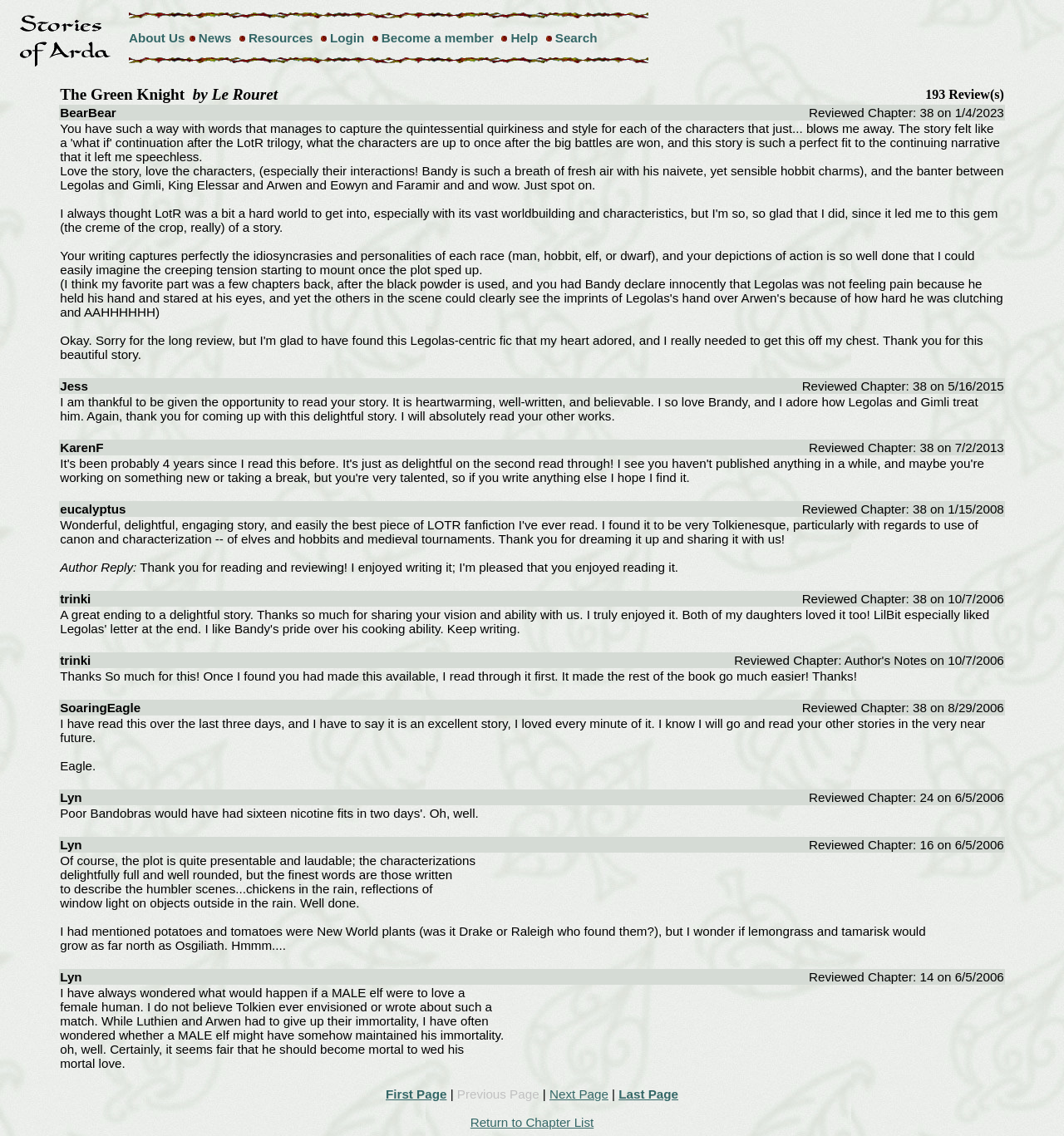Carefully examine the image and provide an in-depth answer to the question: How many columns are there in the table on the webpage?

The number of columns in the table on the webpage can be determined by examining the table structure. Each row in the table has two columns, one for the story title and one for the number of reviews. Therefore, there are 2 columns in the table.